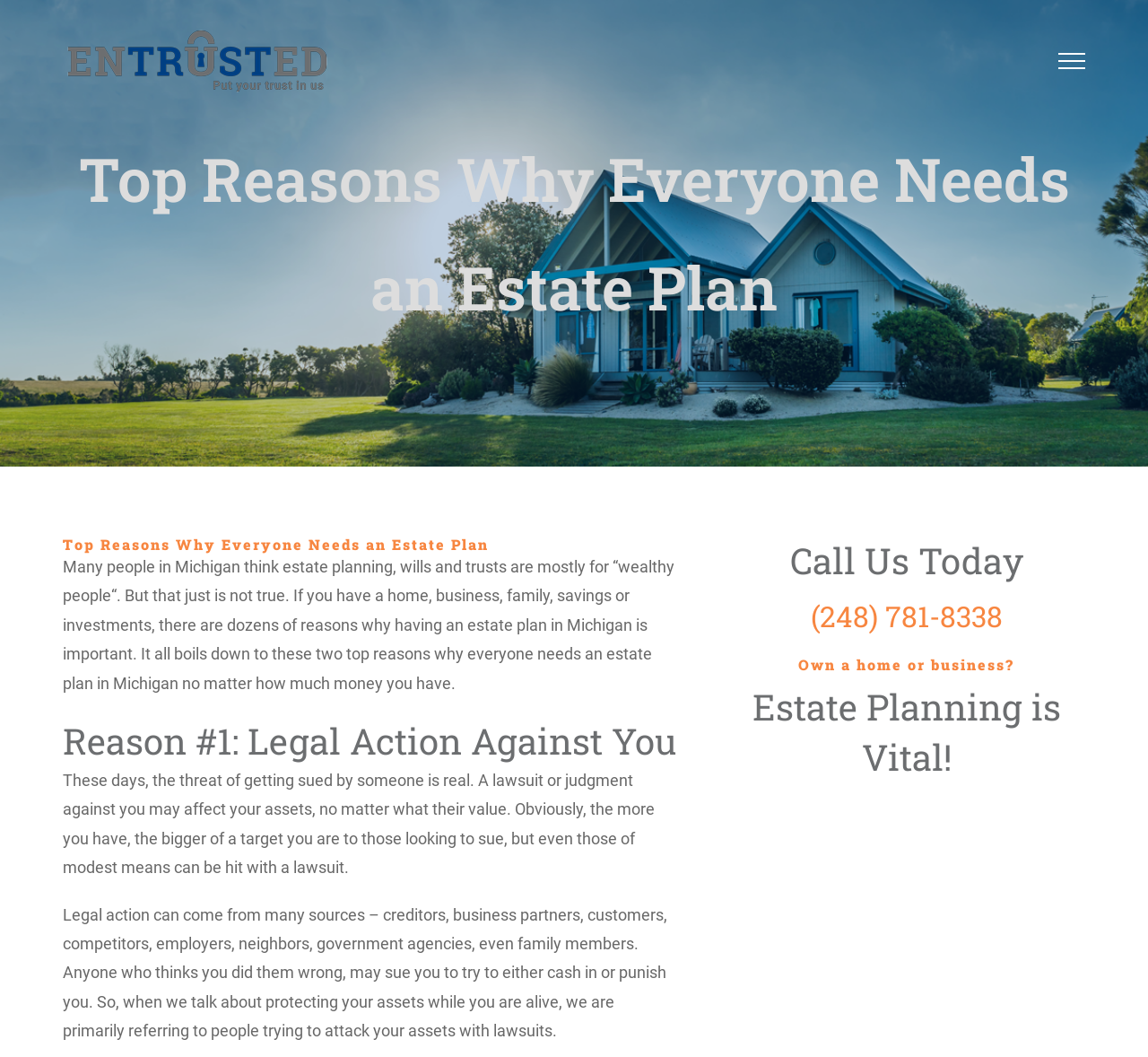Determine the primary headline of the webpage.

Top Reasons Why Everyone Needs an Estate Plan